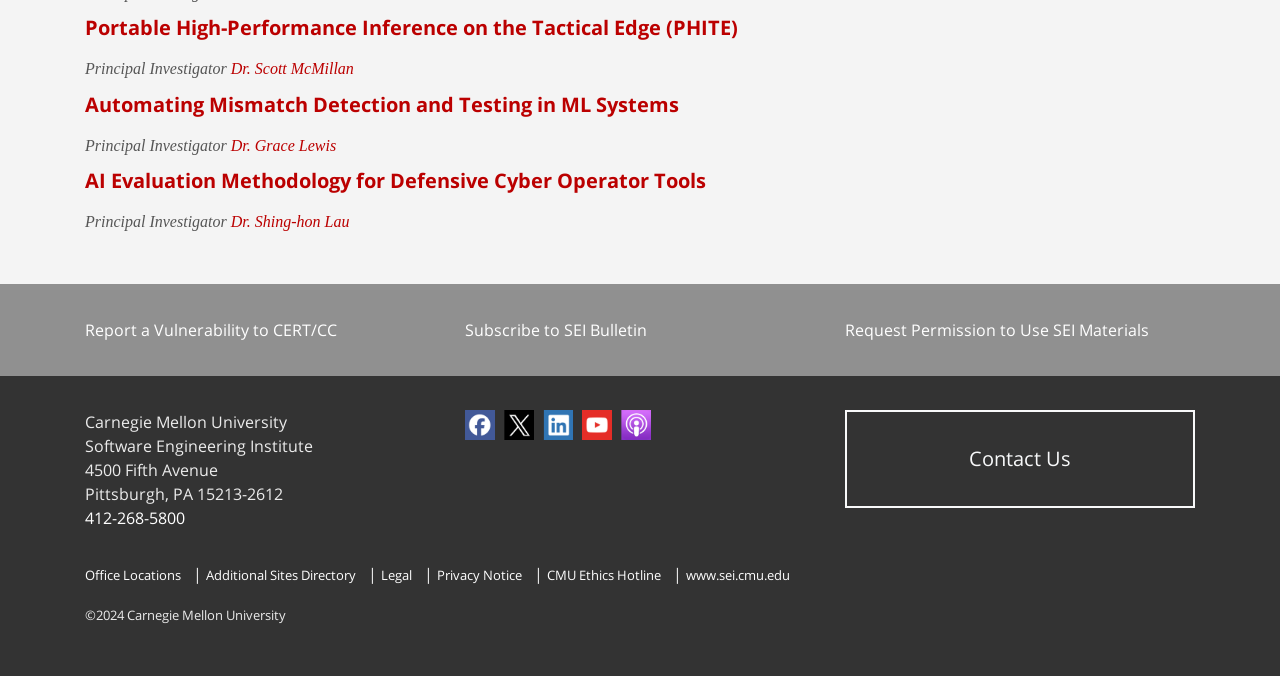Answer the question in a single word or phrase:
What is the address of the Software Engineering Institute?

4500 Fifth Avenue, Pittsburgh, PA 15213-2612